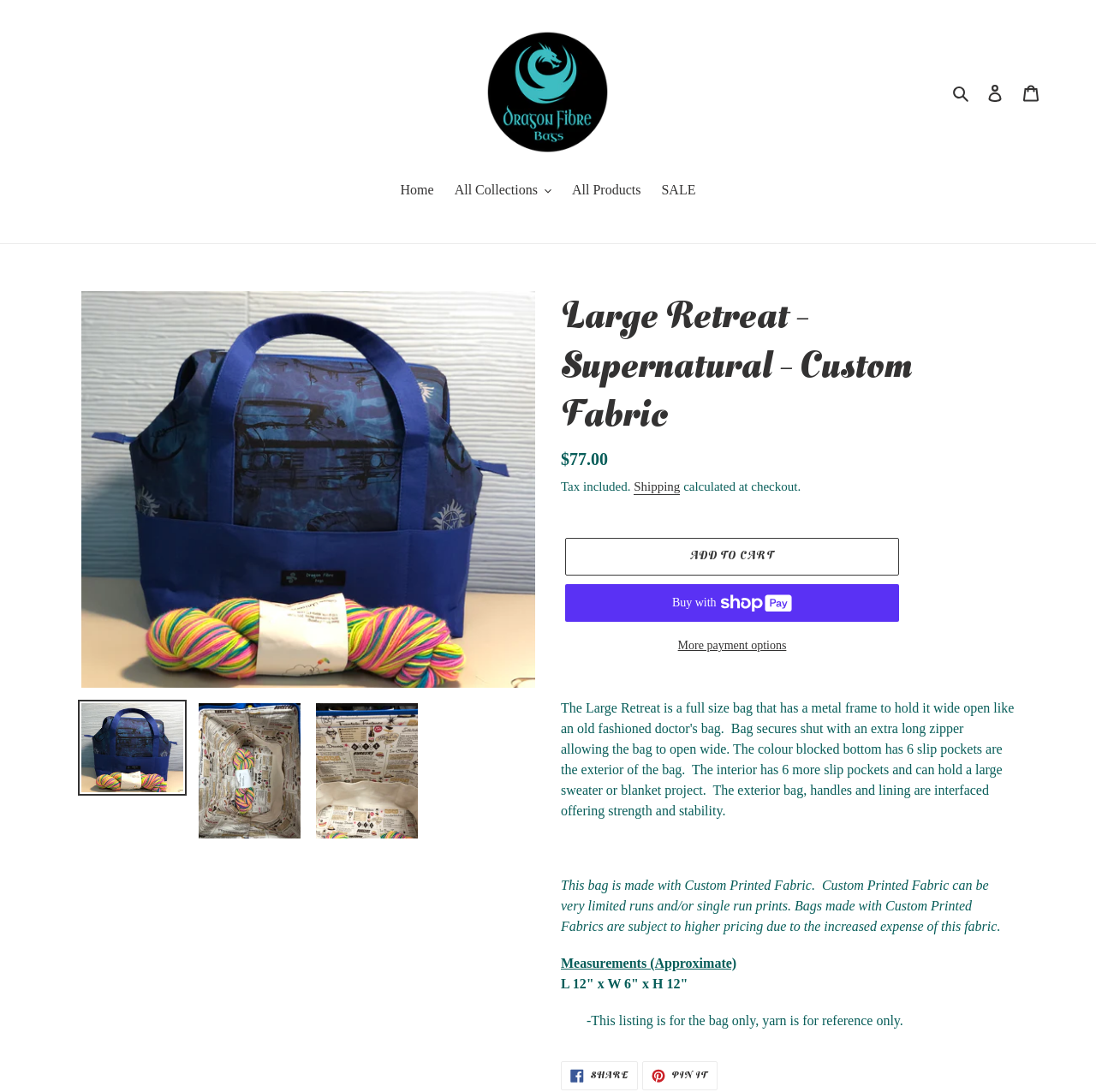Please extract the primary headline from the webpage.

Large Retreat - Supernatural - Custom Fabric